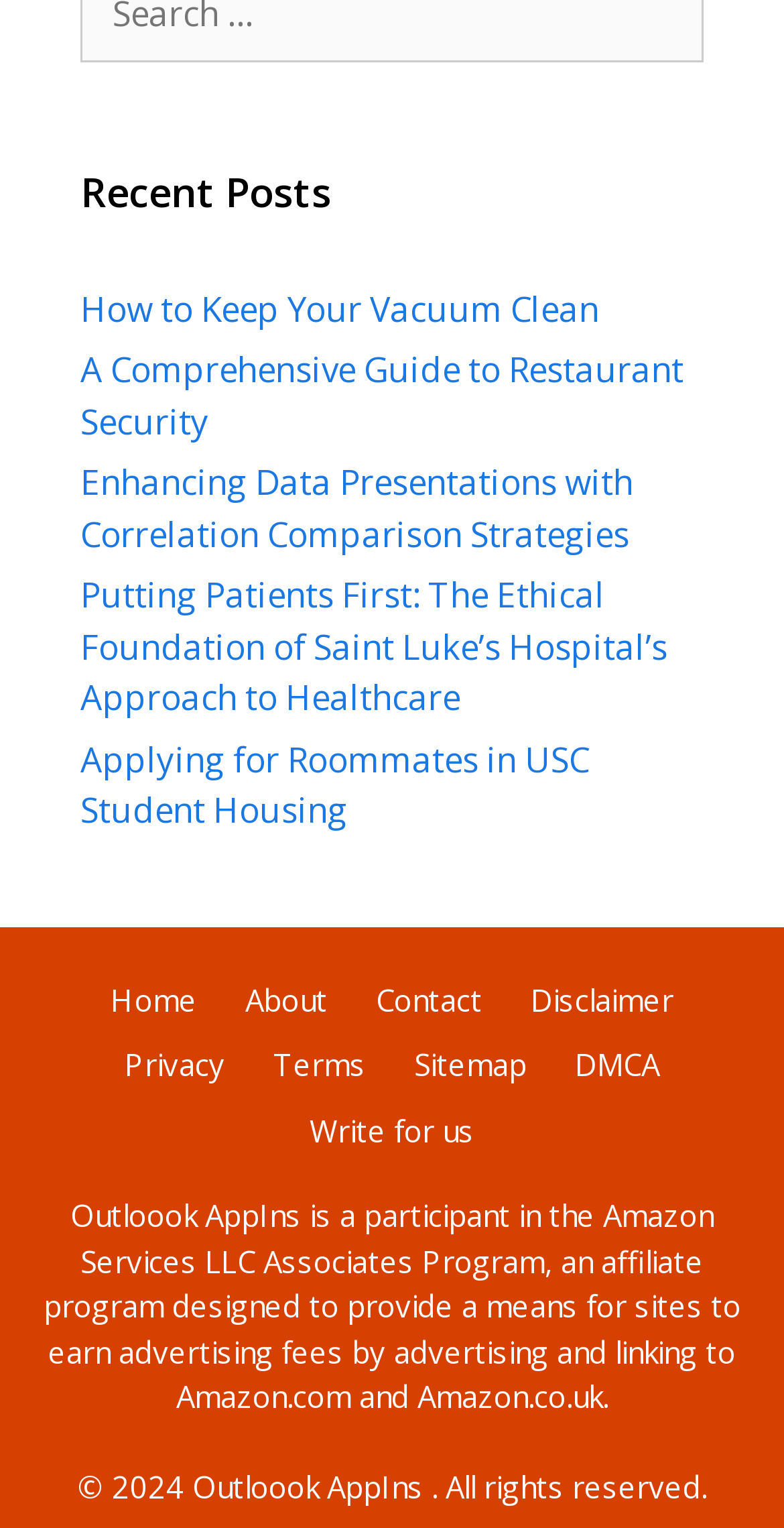Kindly provide the bounding box coordinates of the section you need to click on to fulfill the given instruction: "Click on 'How to Keep Your Vacuum Clean'".

[0.103, 0.186, 0.764, 0.217]